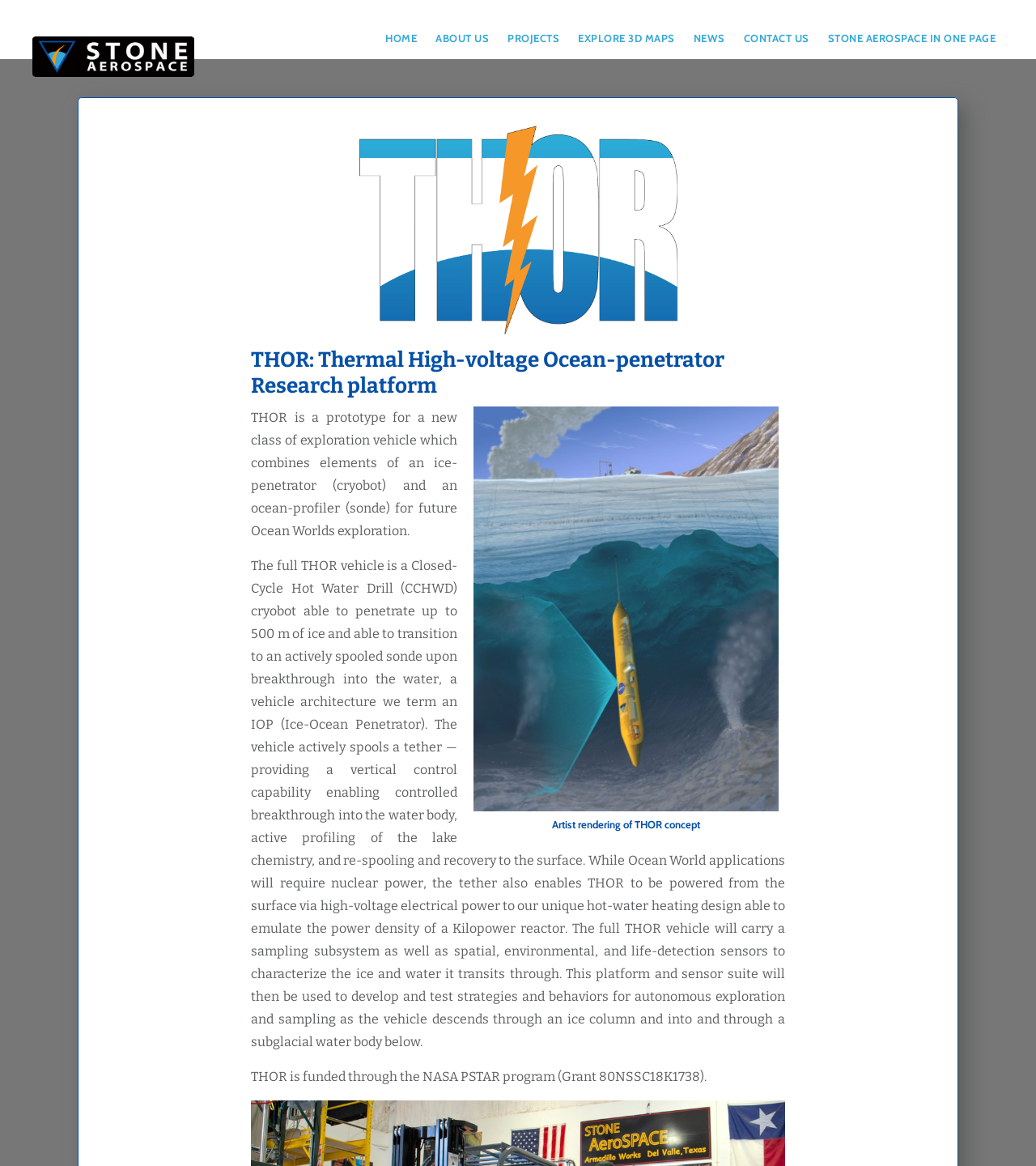Respond to the following question with a brief word or phrase:
What is the logo on the webpage?

THOR logo